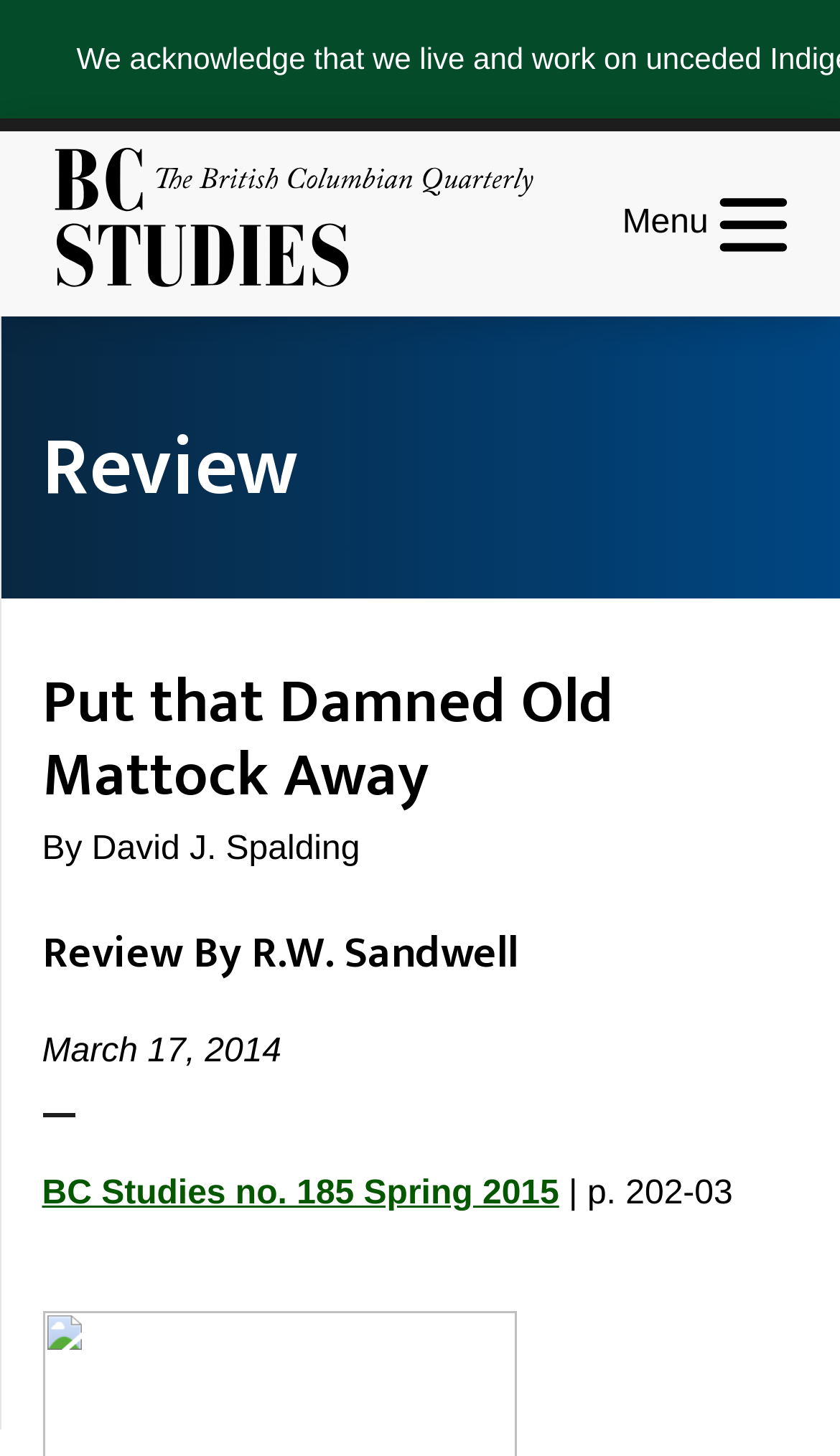By analyzing the image, answer the following question with a detailed response: What is the publication date of the review?

I found the publication date by looking at the text 'March 17, 2014' which is located below the heading 'Review By R.W. Sandwell'.